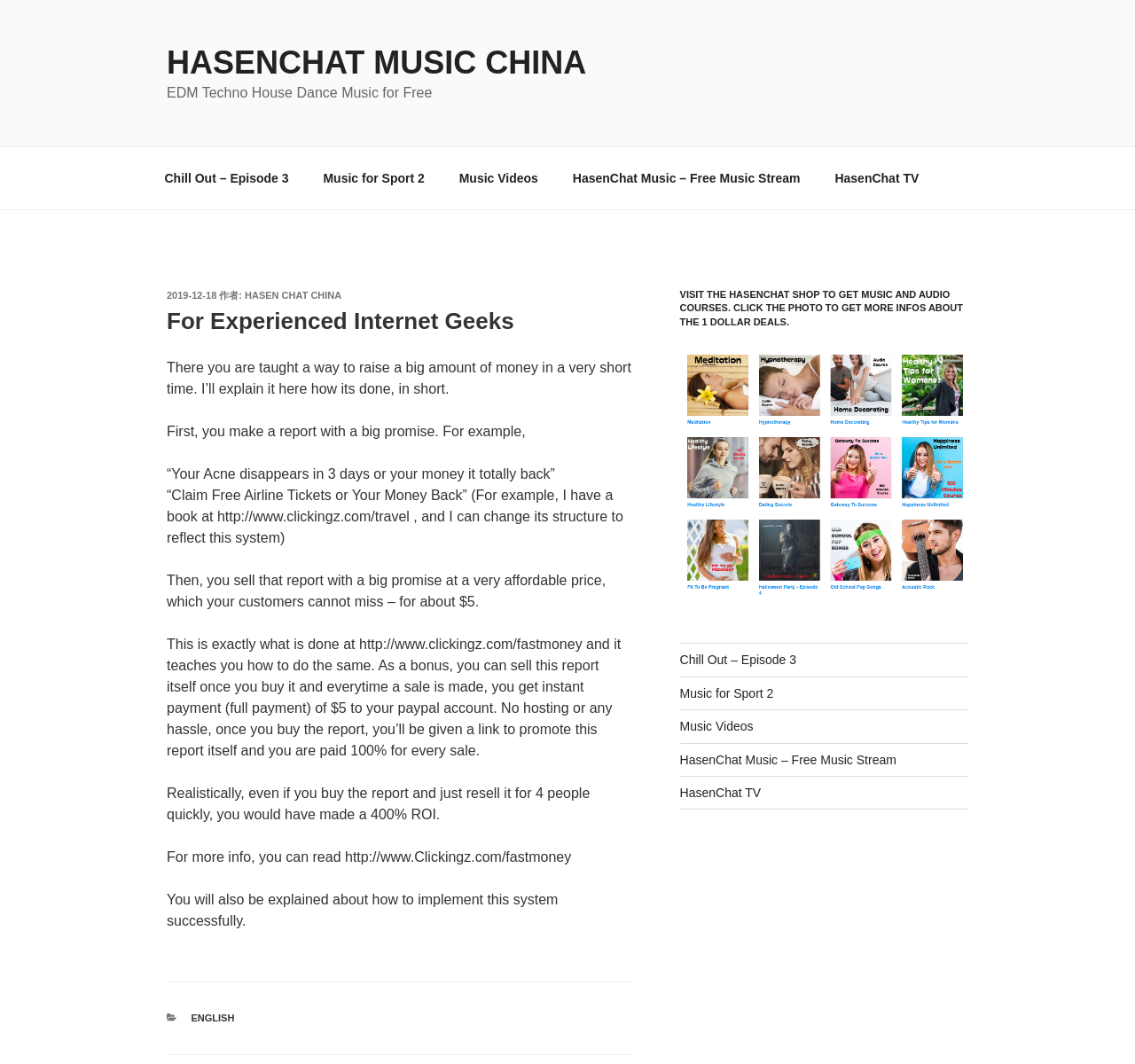Examine the image and give a thorough answer to the following question:
How much money can be made by reselling the report?

According to the article, if you buy the report and resell it to 4 people quickly, you would have made a 400% return on investment.